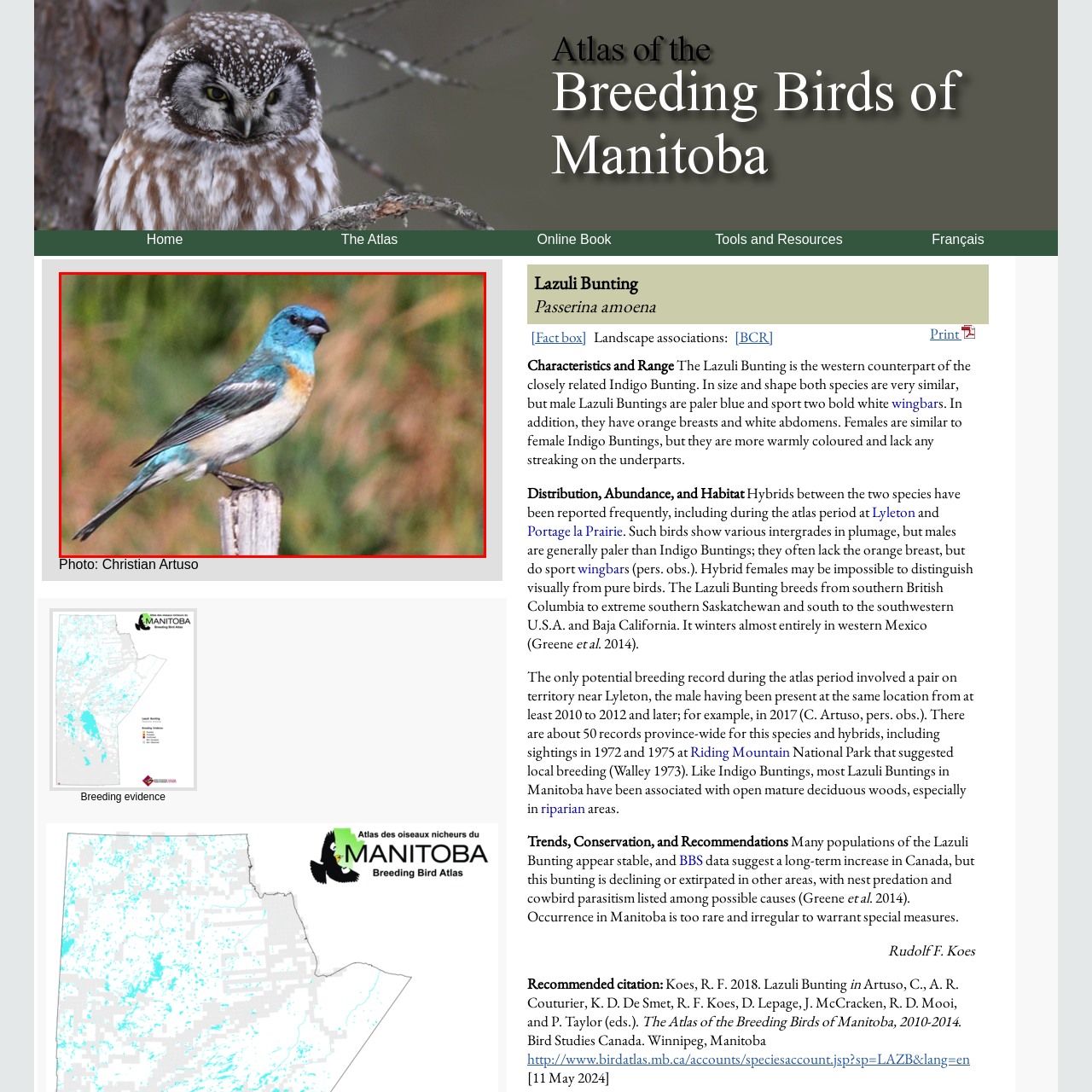Write a thorough description of the contents of the image marked by the red outline.

The image features a striking Lazuli Bunting, a colorful bird known for its vibrant plumage. The male showcases a brilliant blue head and back, with a warm orange hue on its breast, complemented by white underparts. This bird, scientifically known as *Passerina amoena*, is often observed perched on structures like wooden posts, where it can survey its surroundings. The Lazuli Bunting is the western counterpart of the Indigo Bunting and is recognized for its unique coloration and characteristic two bold white wingbars. This particular bird is native to regions ranging from southern British Columbia to southern Saskatchewan and into parts of the southwestern U.S.A and Baja California. The image captures its beauty against a blurred, natural backdrop, emphasizing its role in the diverse avian community.